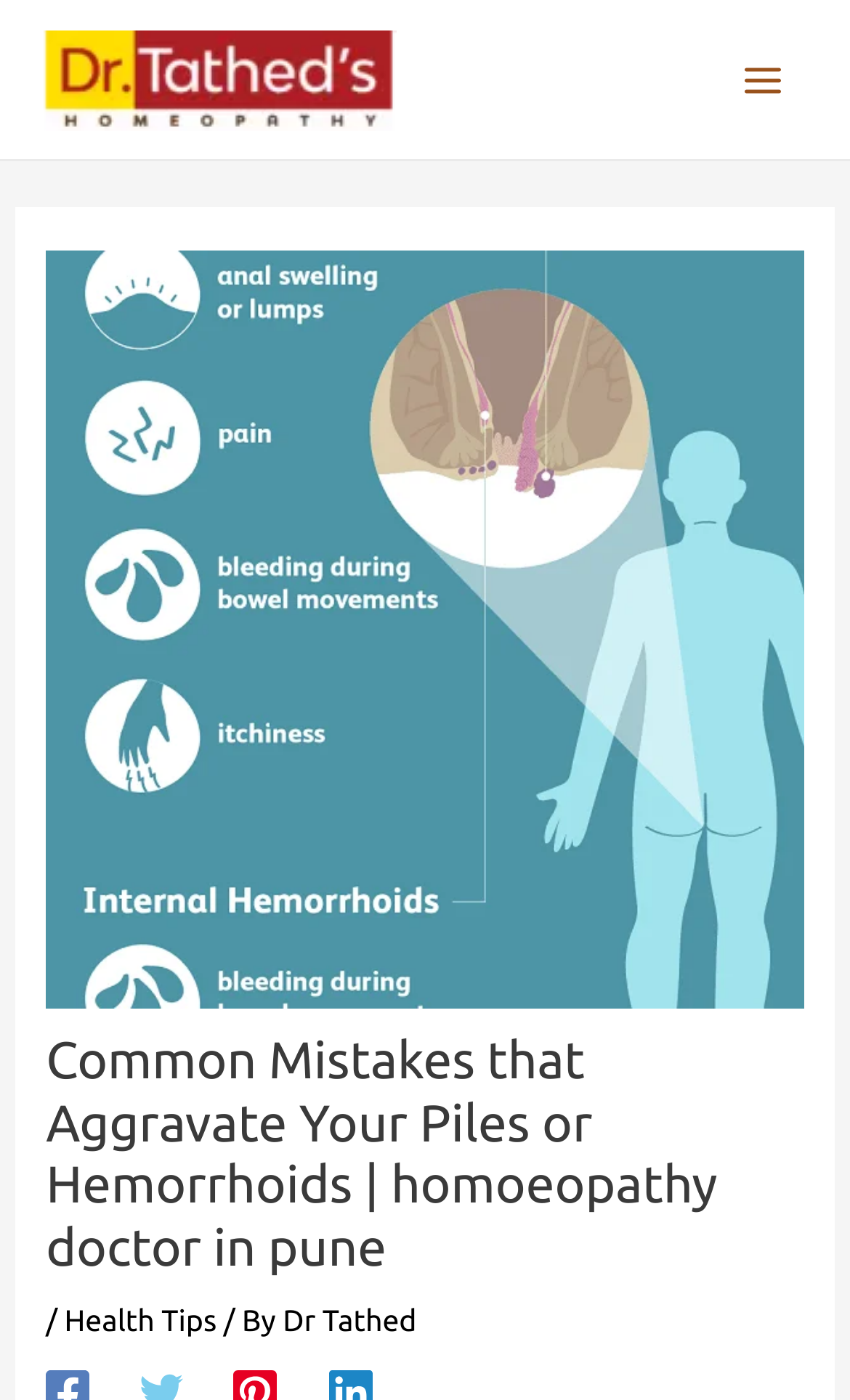What is the category of the article?
Using the visual information, reply with a single word or short phrase.

Health Tips